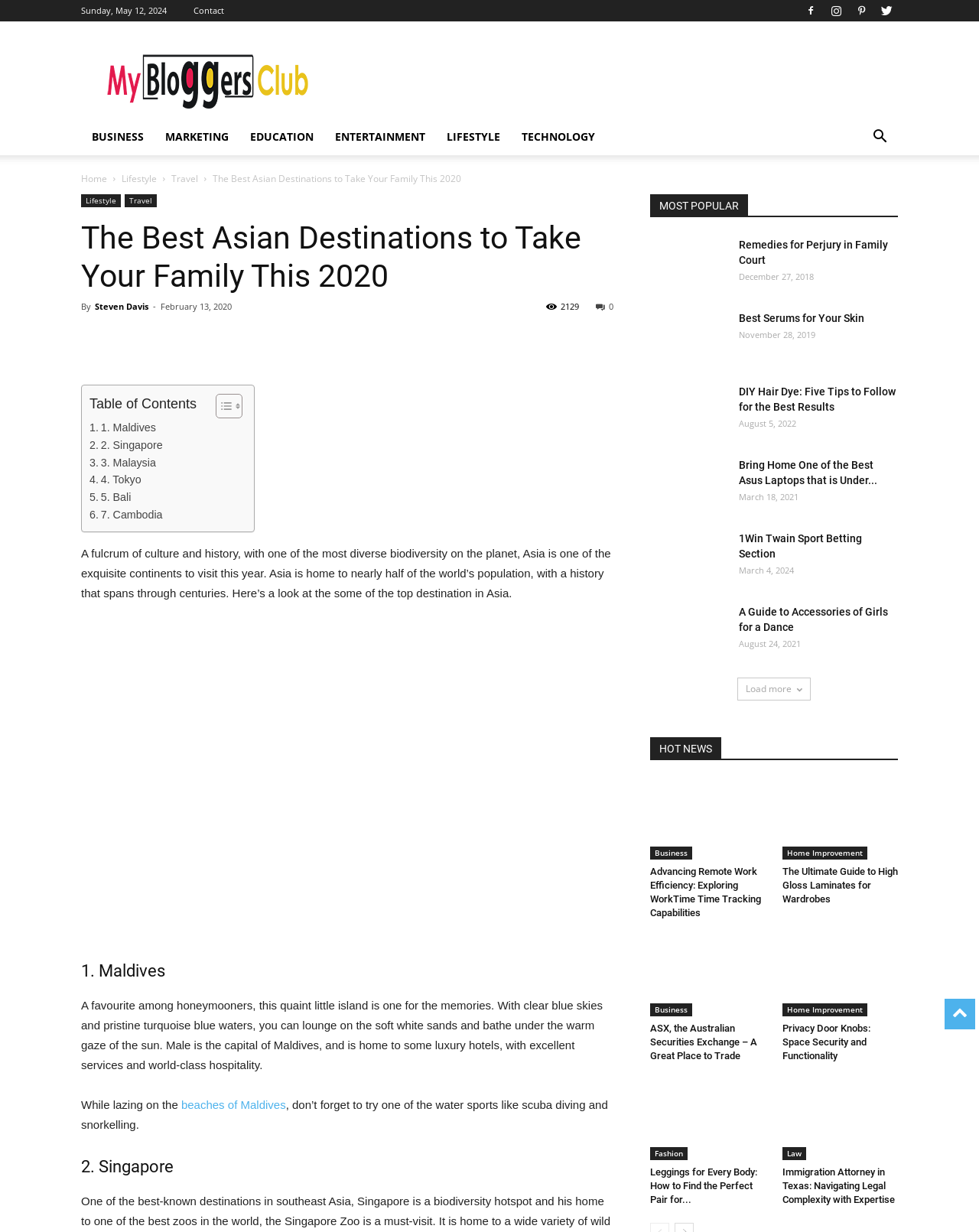Find the bounding box coordinates for the HTML element specified by: "About Us".

None